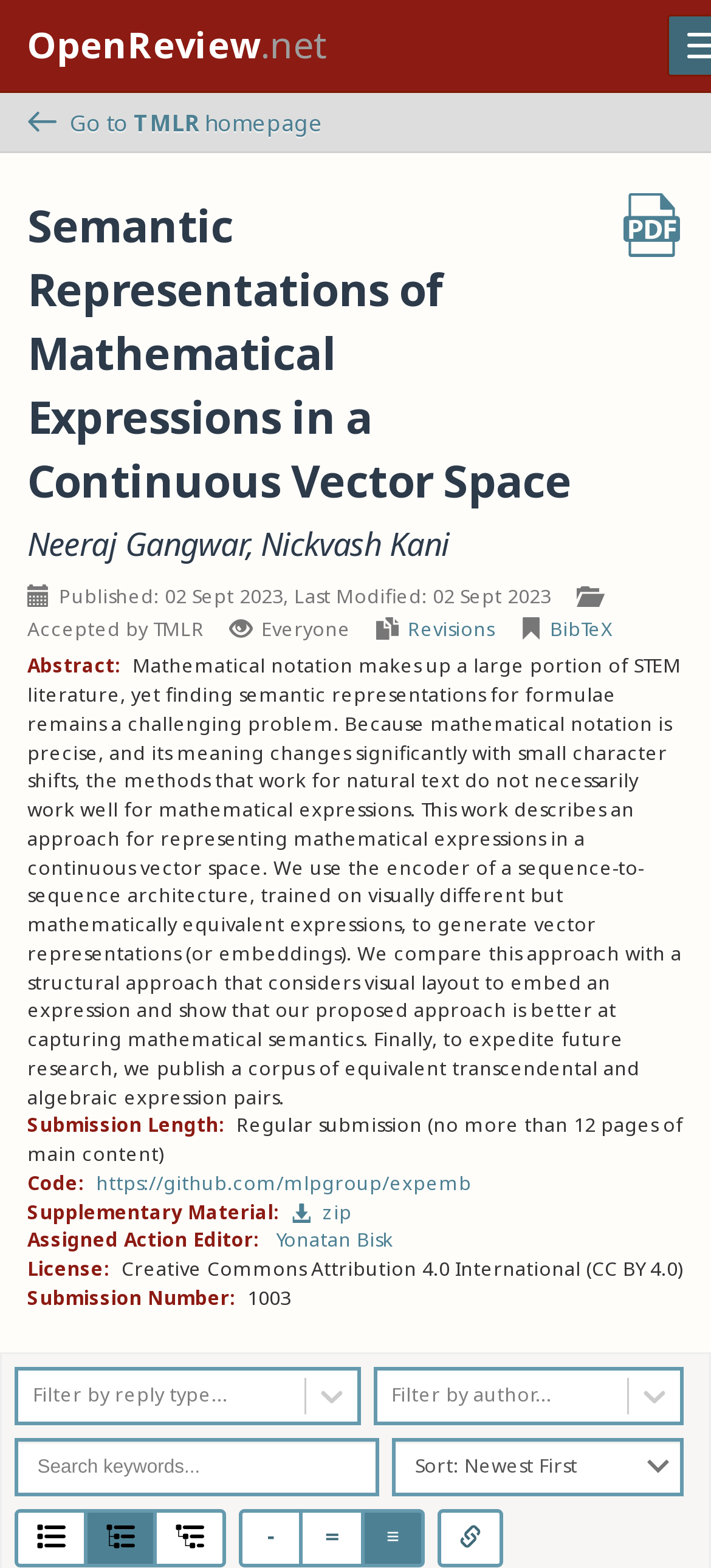Who are the authors of the paper?
Make sure to answer the question with a detailed and comprehensive explanation.

I found the answer by looking at the heading element with the text 'Neeraj Gangwar, Nickvash Kani' which is located below the title of the paper, indicating the authors of the paper.